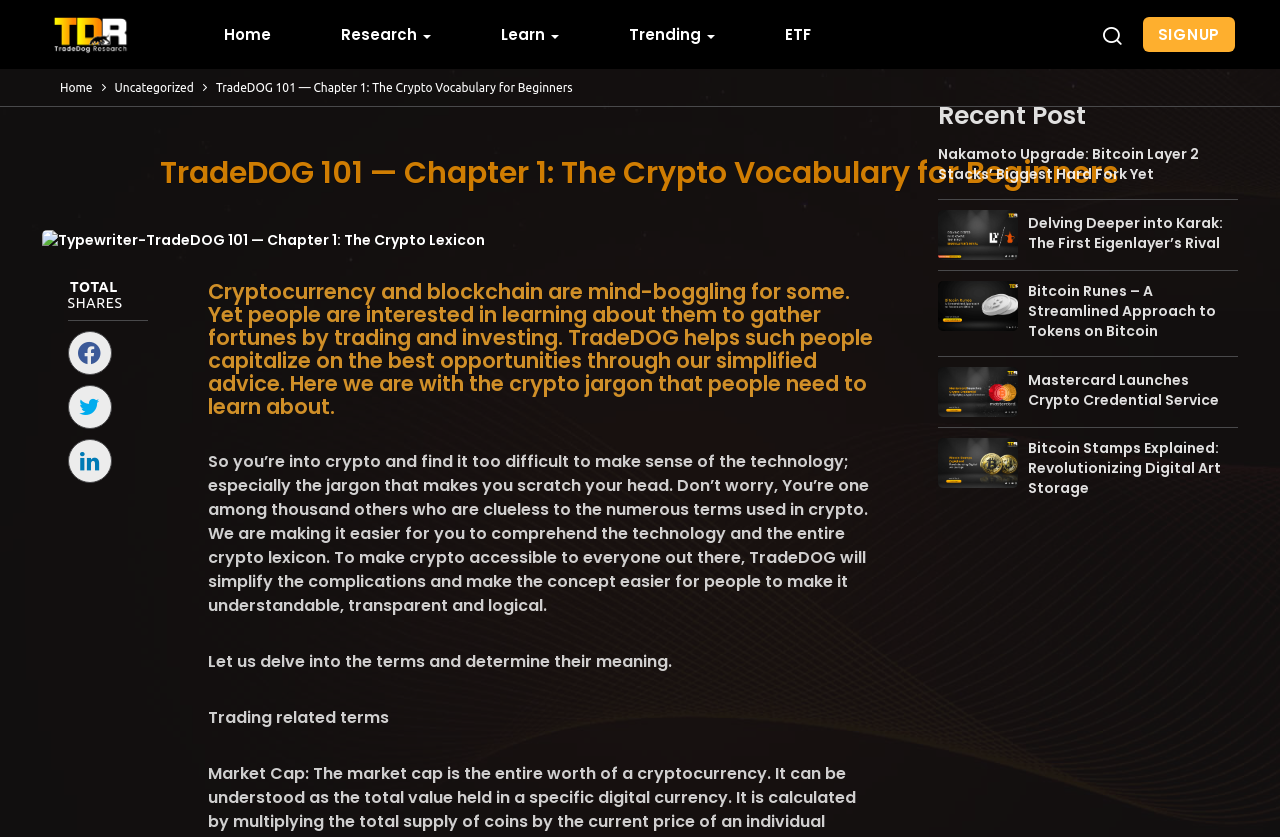What is the topic of the chapter?
Using the image, provide a concise answer in one word or a short phrase.

Crypto Vocabulary for Beginners